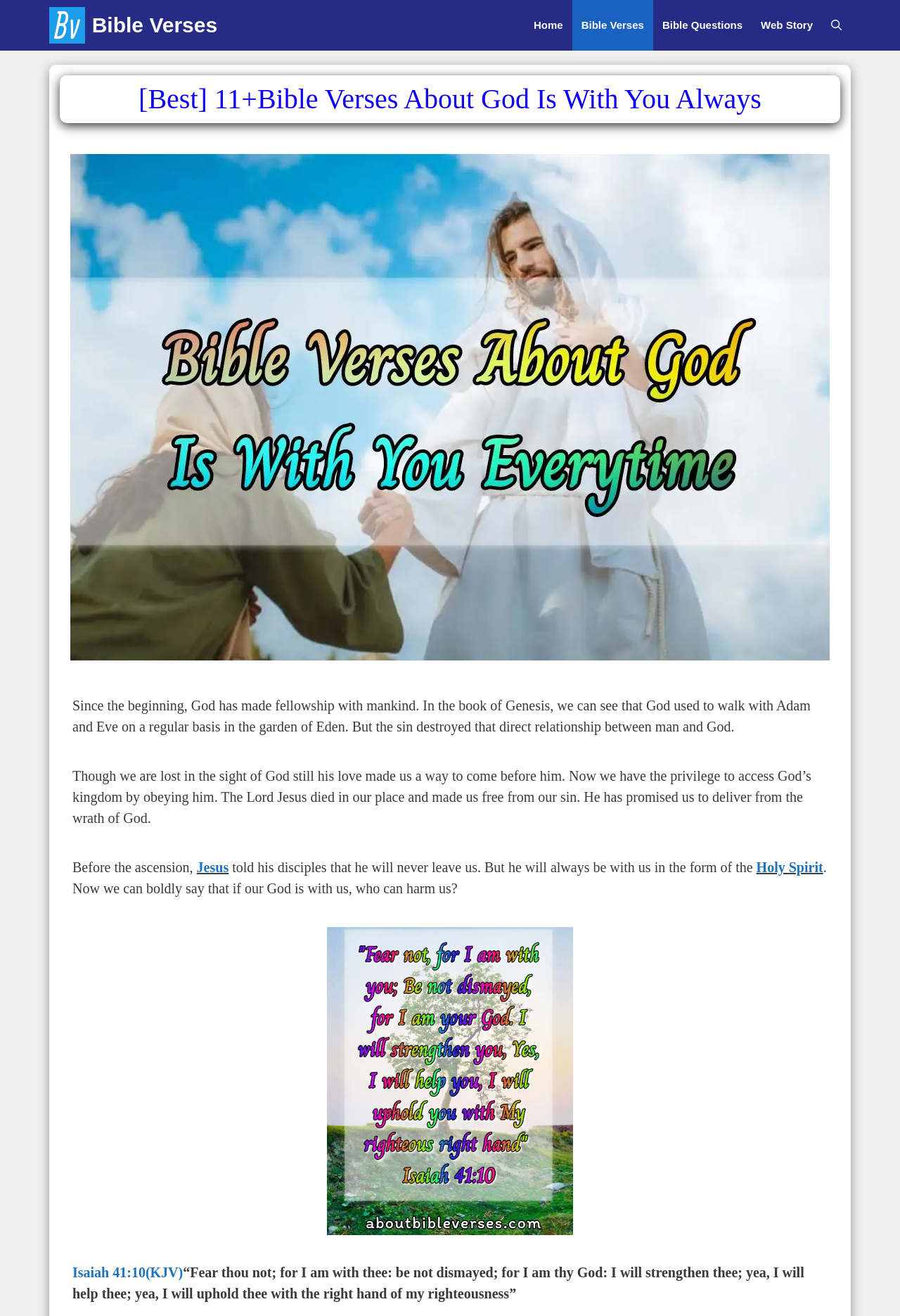Please identify the bounding box coordinates of the element on the webpage that should be clicked to follow this instruction: "Click on Bible Verses". The bounding box coordinates should be given as four float numbers between 0 and 1, formatted as [left, top, right, bottom].

[0.055, 0.0, 0.102, 0.038]